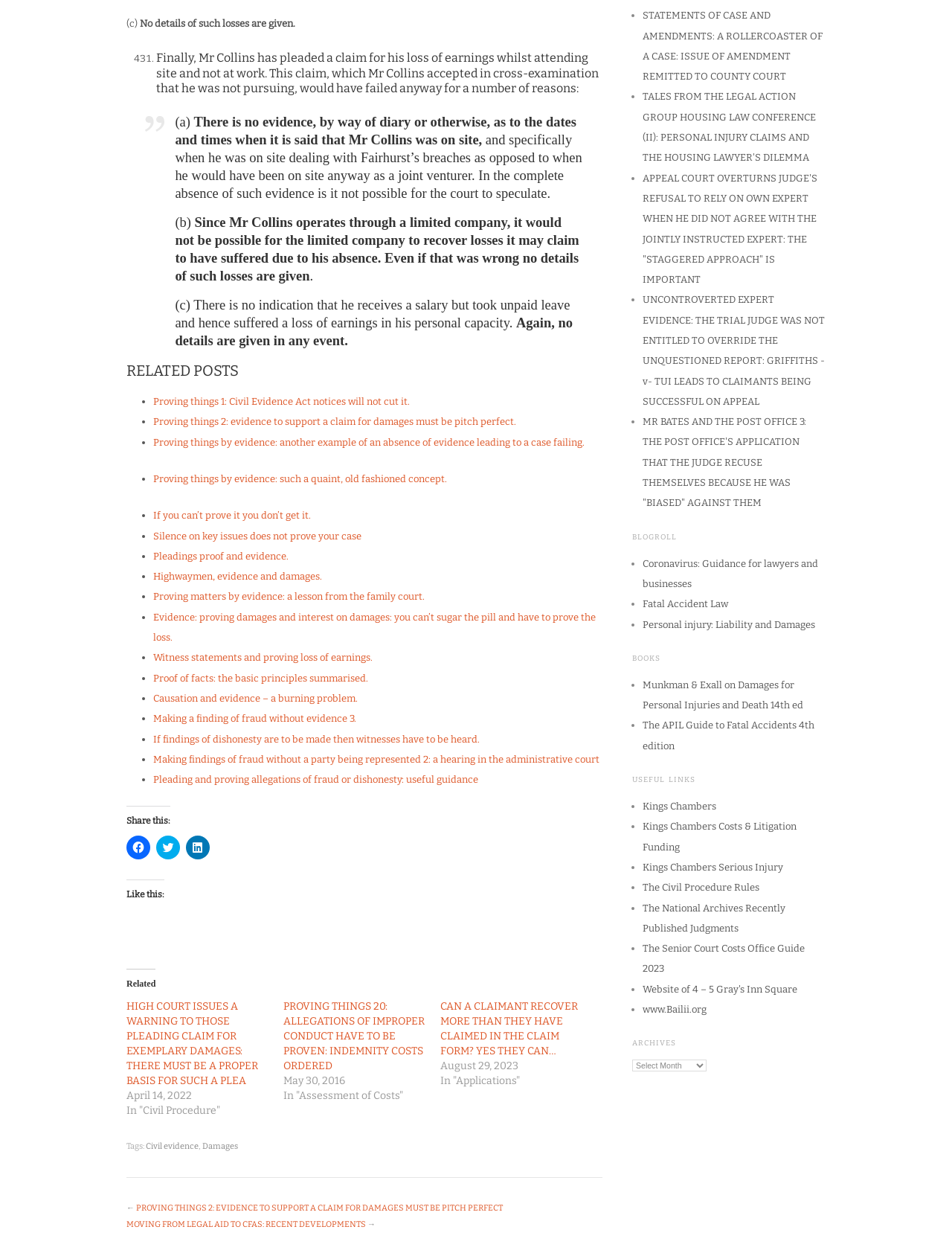Please find the bounding box coordinates of the element that needs to be clicked to perform the following instruction: "Like this". The bounding box coordinates should be four float numbers between 0 and 1, represented as [left, top, right, bottom].

[0.133, 0.702, 0.173, 0.718]